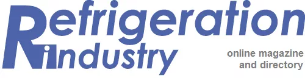Explain the image in a detailed way.

The image features the logo of "Refrigeration Industry," an online magazine and directory dedicated to the refrigeration sector. The logo prominently displays the word "Refrigeration" in bold, blue letters, accompanied by the word "Industry" in a slightly smaller font. Beneath the main title, the text indicates its purpose as an "online magazine and directory," emphasizing its role as a resource for professionals and enthusiasts in the refrigeration field. The design conveys a modern and professional aesthetic, reflecting the magazine's focus on industry-related news, articles, and resources.